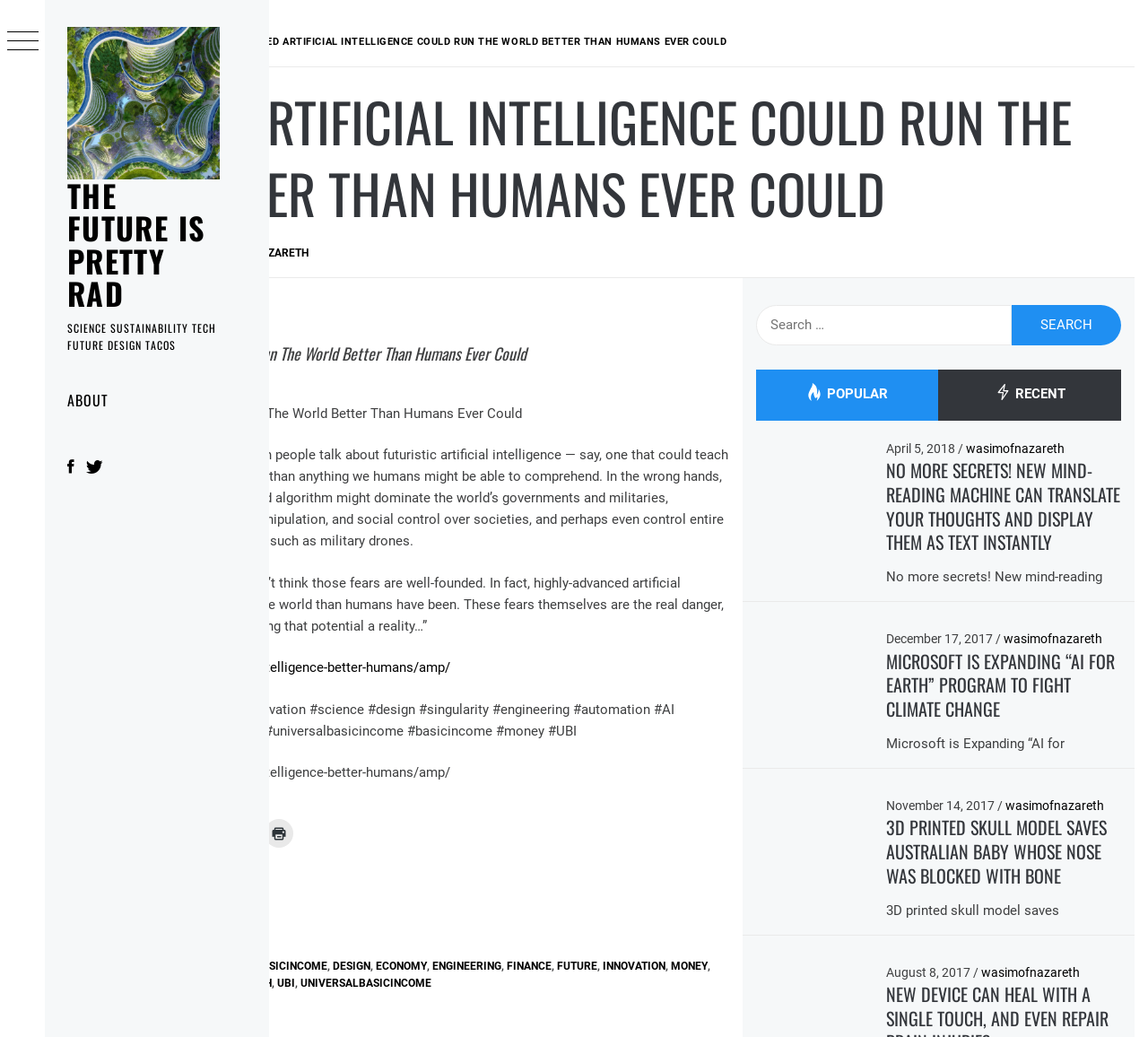Please specify the bounding box coordinates of the area that should be clicked to accomplish the following instruction: "Click on the 'HOME' link". The coordinates should consist of four float numbers between 0 and 1, i.e., [left, top, right, bottom].

[0.246, 0.035, 0.278, 0.046]